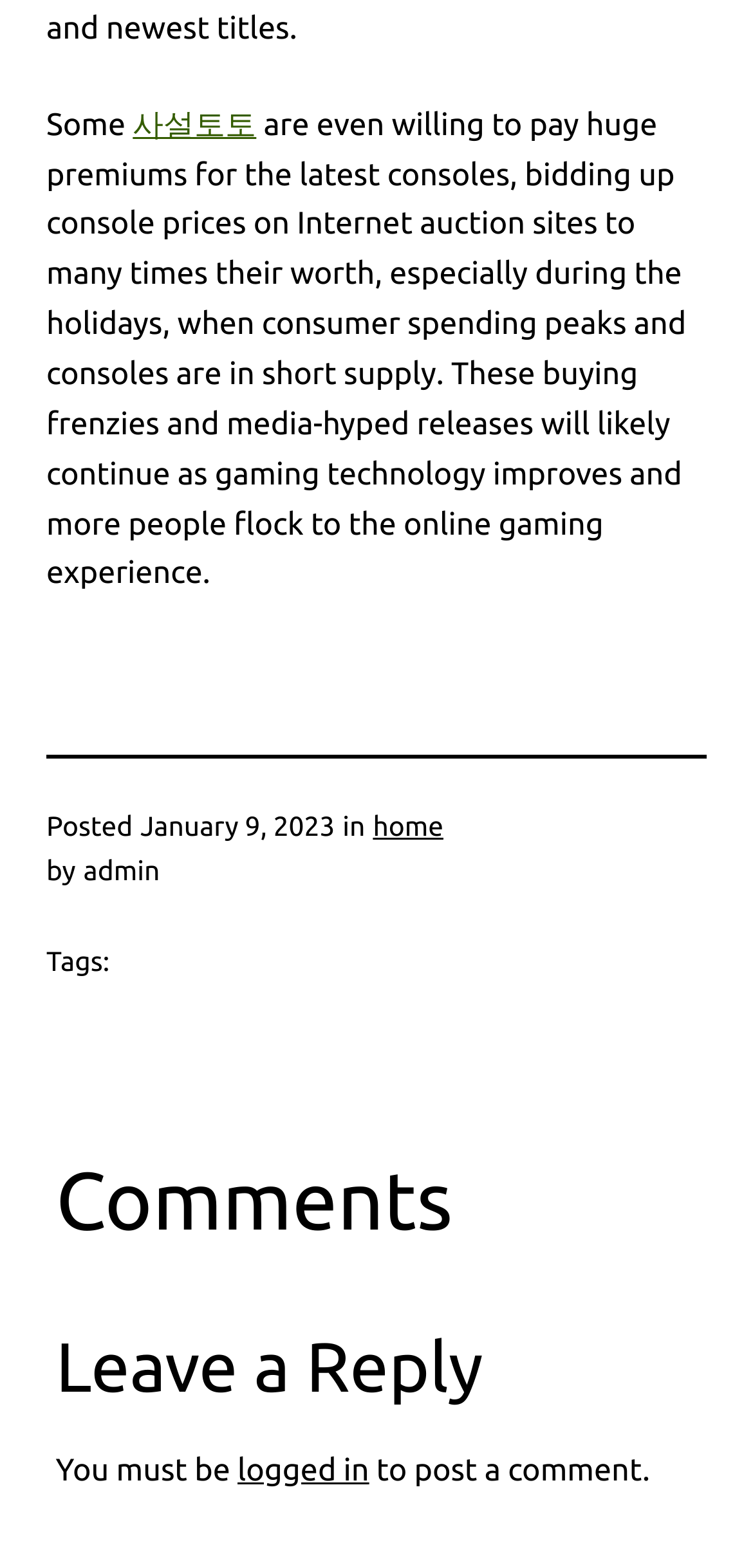Answer the question using only a single word or phrase: 
What is the date of the posted article?

January 9, 2023